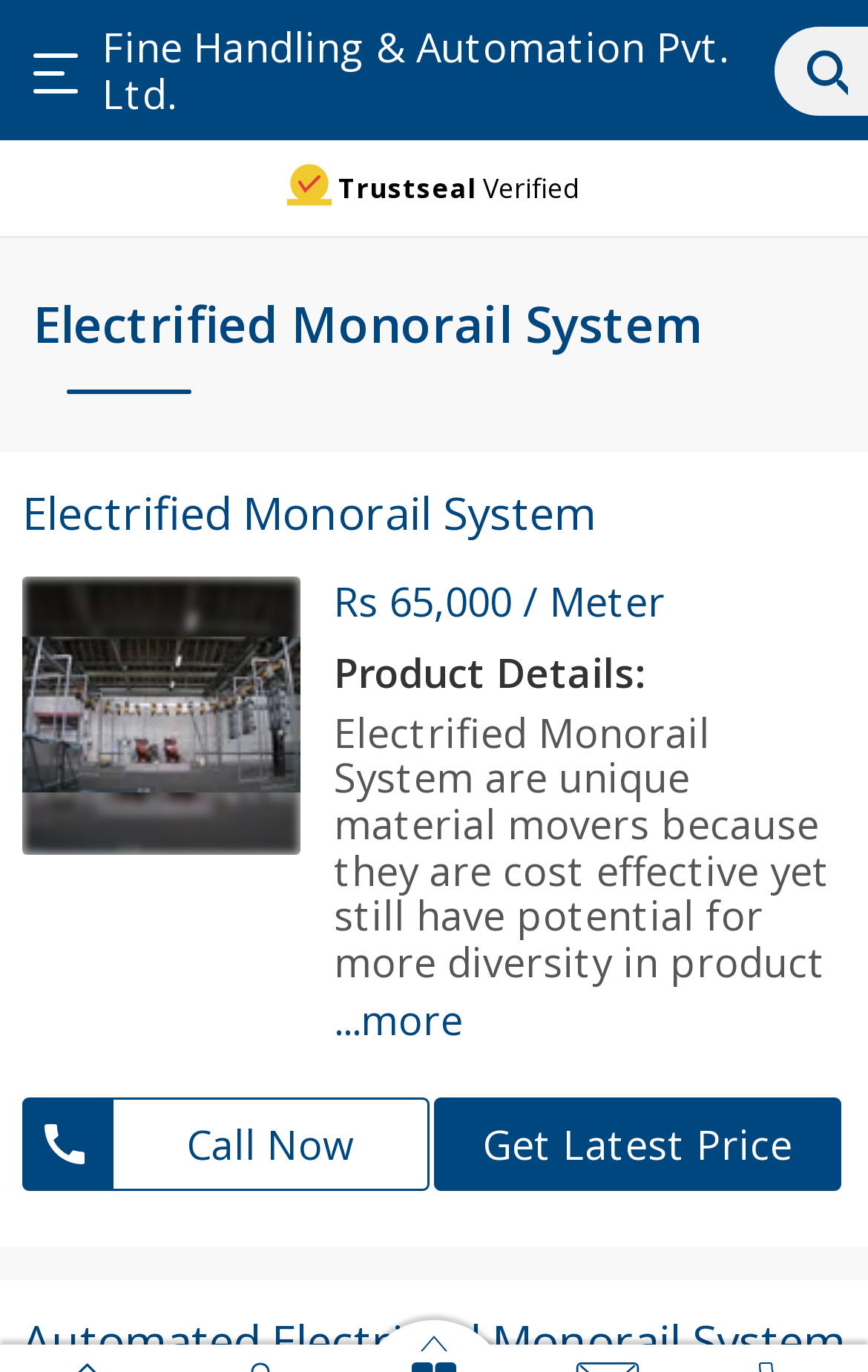What are the two call-to-actions available?
Answer the question with a detailed and thorough explanation.

The two call-to-actions available can be found at the bottom of the product details section, where there are two links 'Call Now' and 'Get Latest Price'.